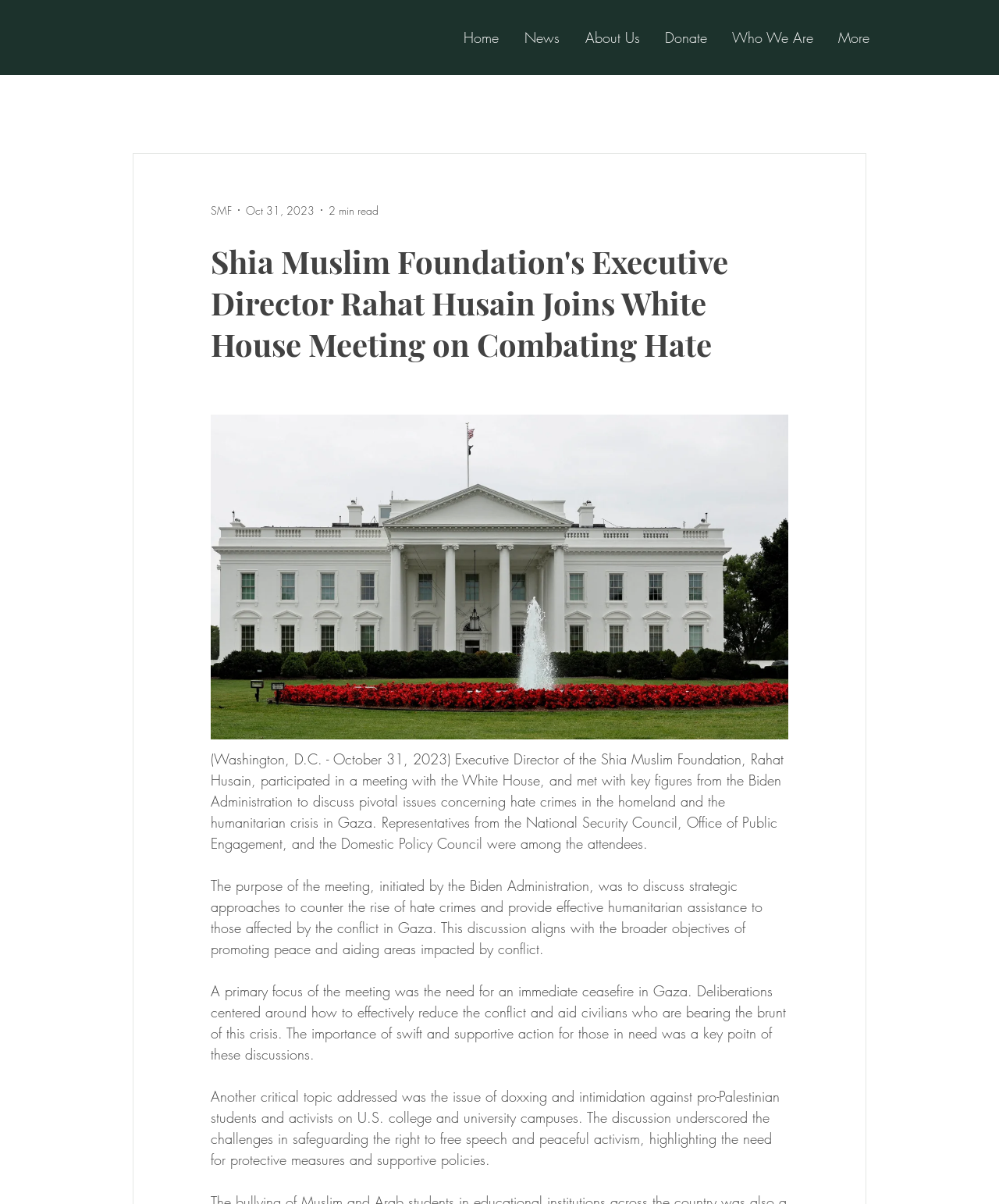Using the description: "About Us", determine the UI element's bounding box coordinates. Ensure the coordinates are in the format of four float numbers between 0 and 1, i.e., [left, top, right, bottom].

[0.573, 0.015, 0.653, 0.047]